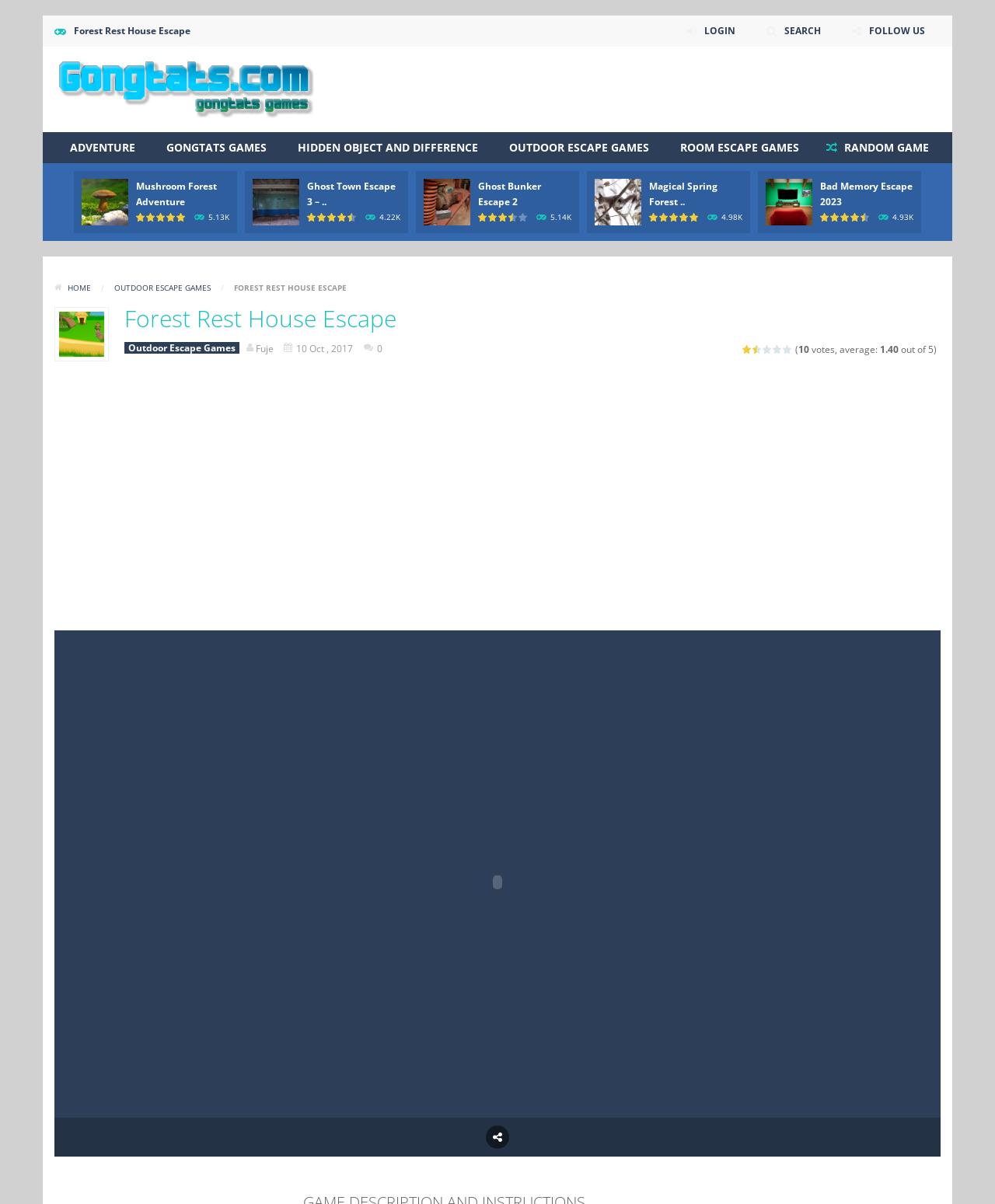Show the bounding box coordinates of the region that should be clicked to follow the instruction: "Click the LOGIN button."

[0.679, 0.013, 0.751, 0.039]